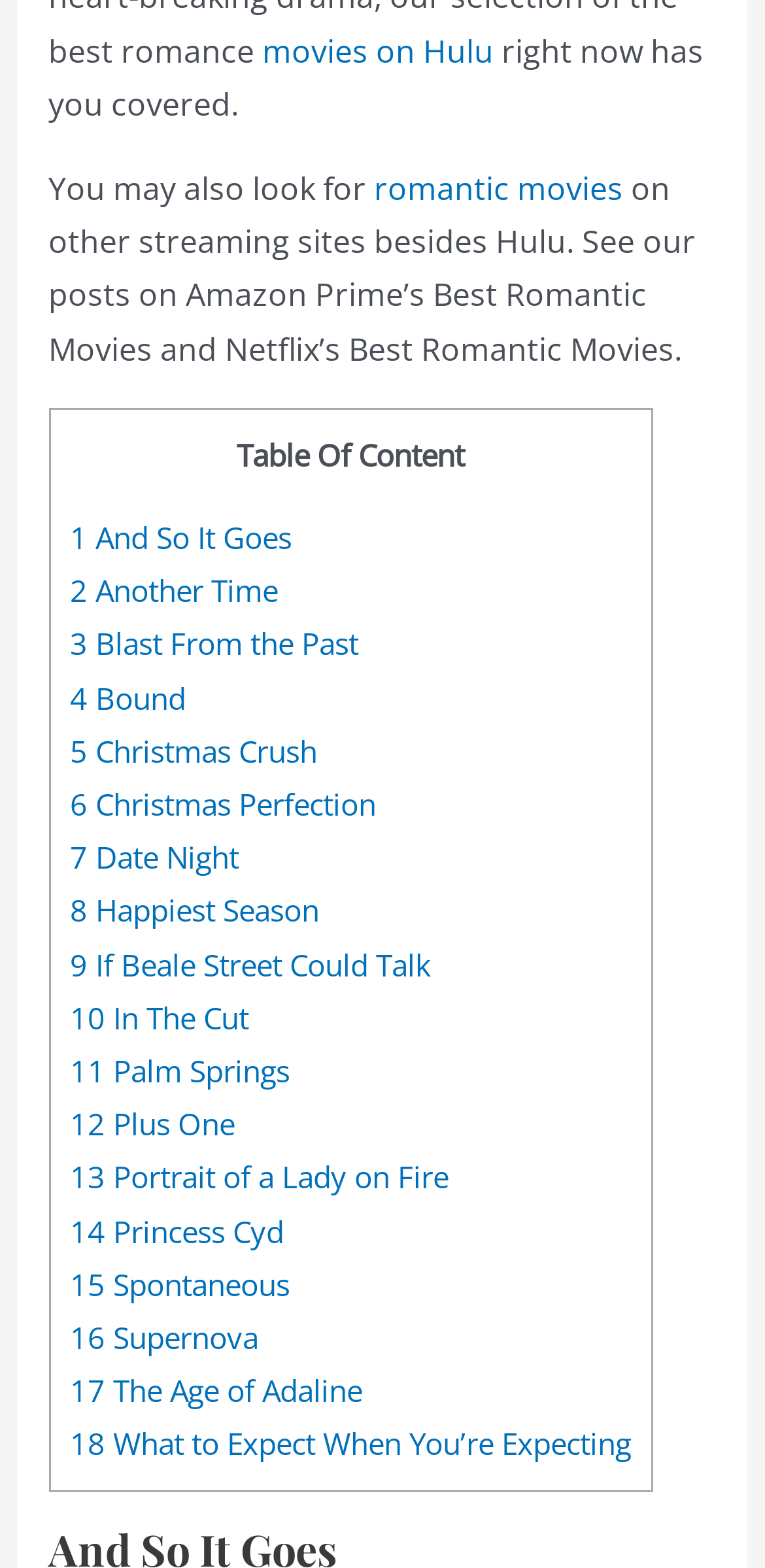Determine the bounding box coordinates of the region to click in order to accomplish the following instruction: "go to movies on Hulu". Provide the coordinates as four float numbers between 0 and 1, specifically [left, top, right, bottom].

[0.343, 0.018, 0.645, 0.046]